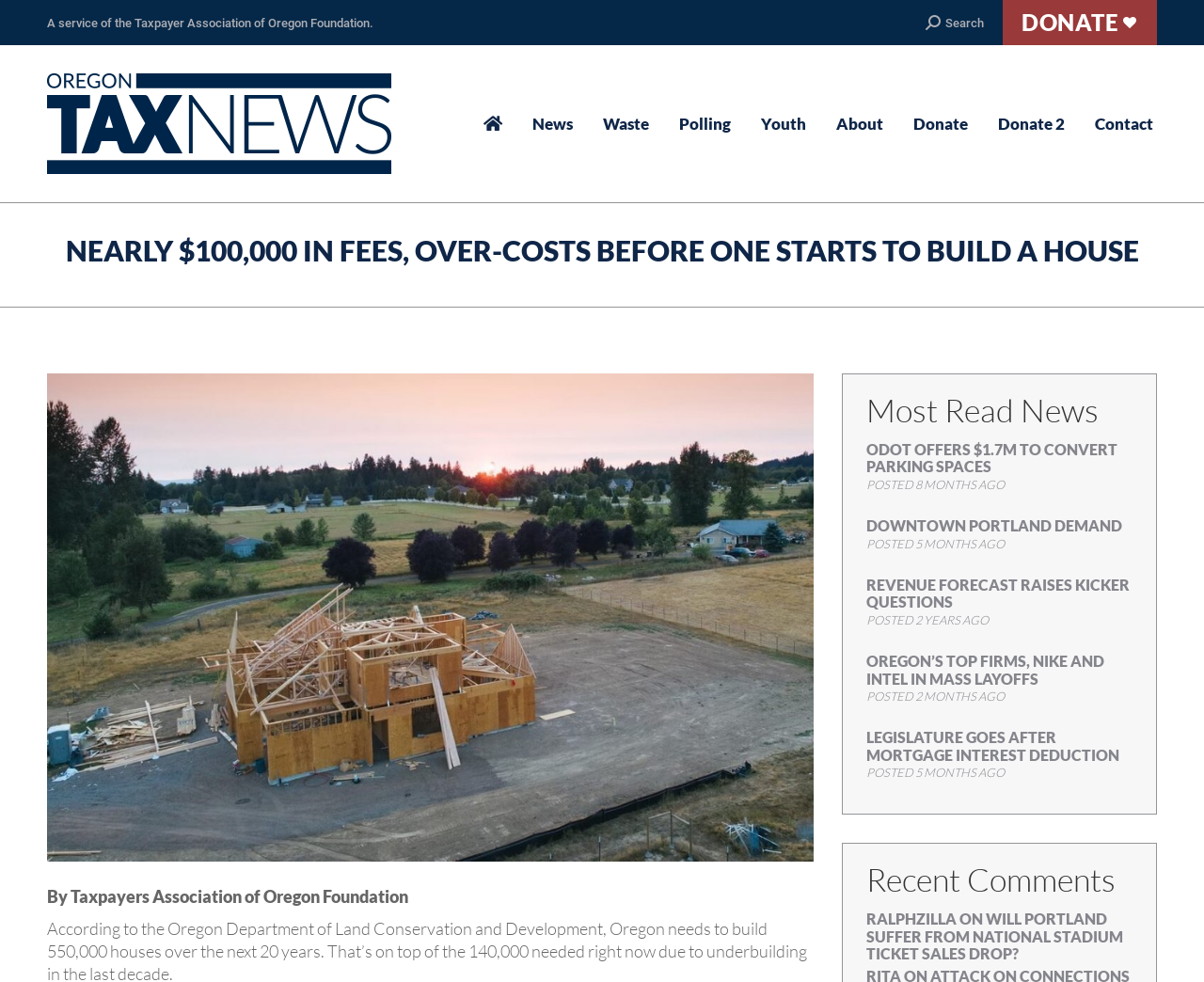How many months ago was the post 'ODOT OFFERS $1.7M TO CONVERT PARKING SPACES' posted?
Based on the visual content, answer with a single word or a brief phrase.

8 months